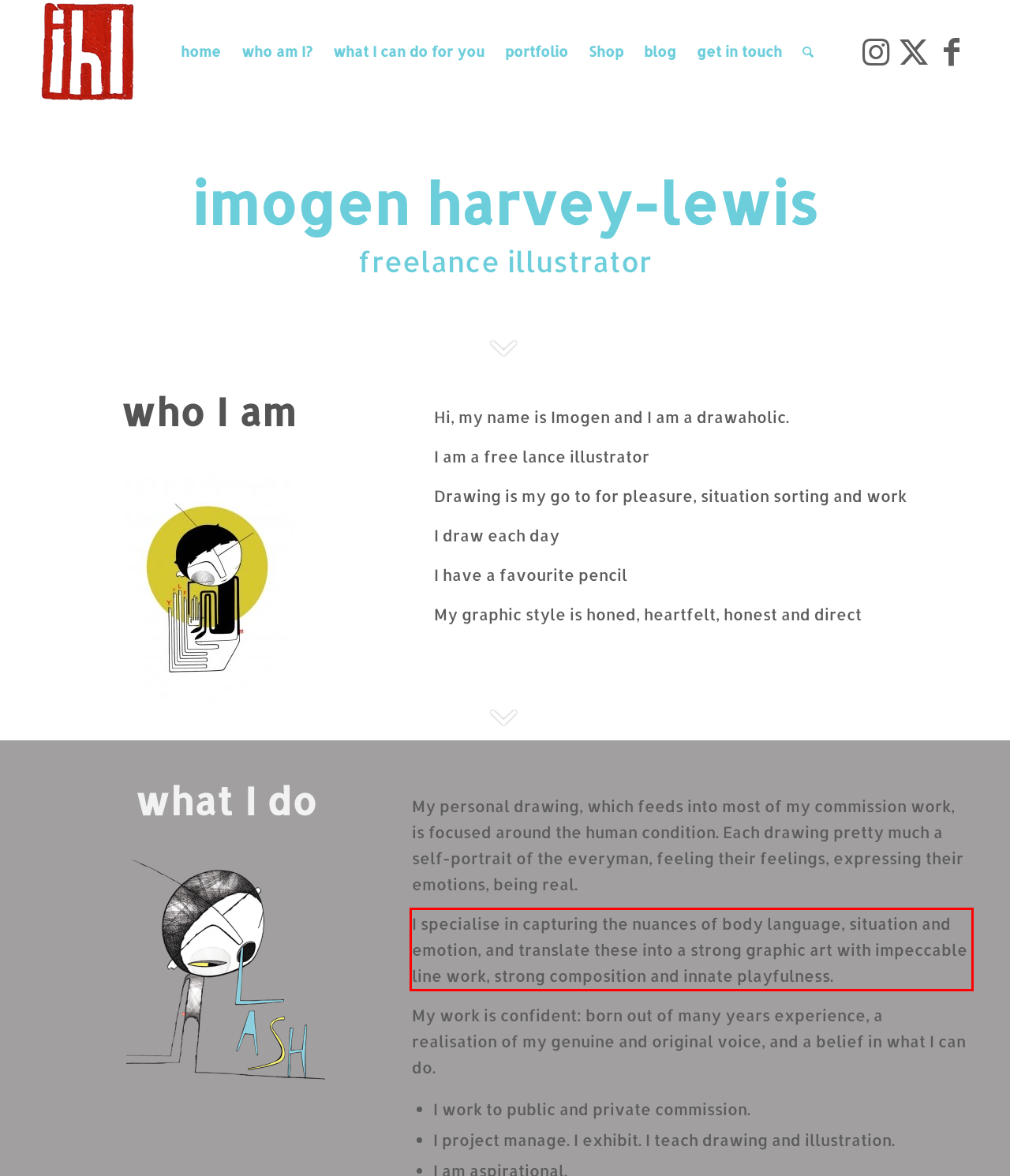Please identify and extract the text from the UI element that is surrounded by a red bounding box in the provided webpage screenshot.

I specialise in capturing the nuances of body language, situation and emotion, and translate these into a strong graphic art with impeccable line work, strong composition and innate playfulness.